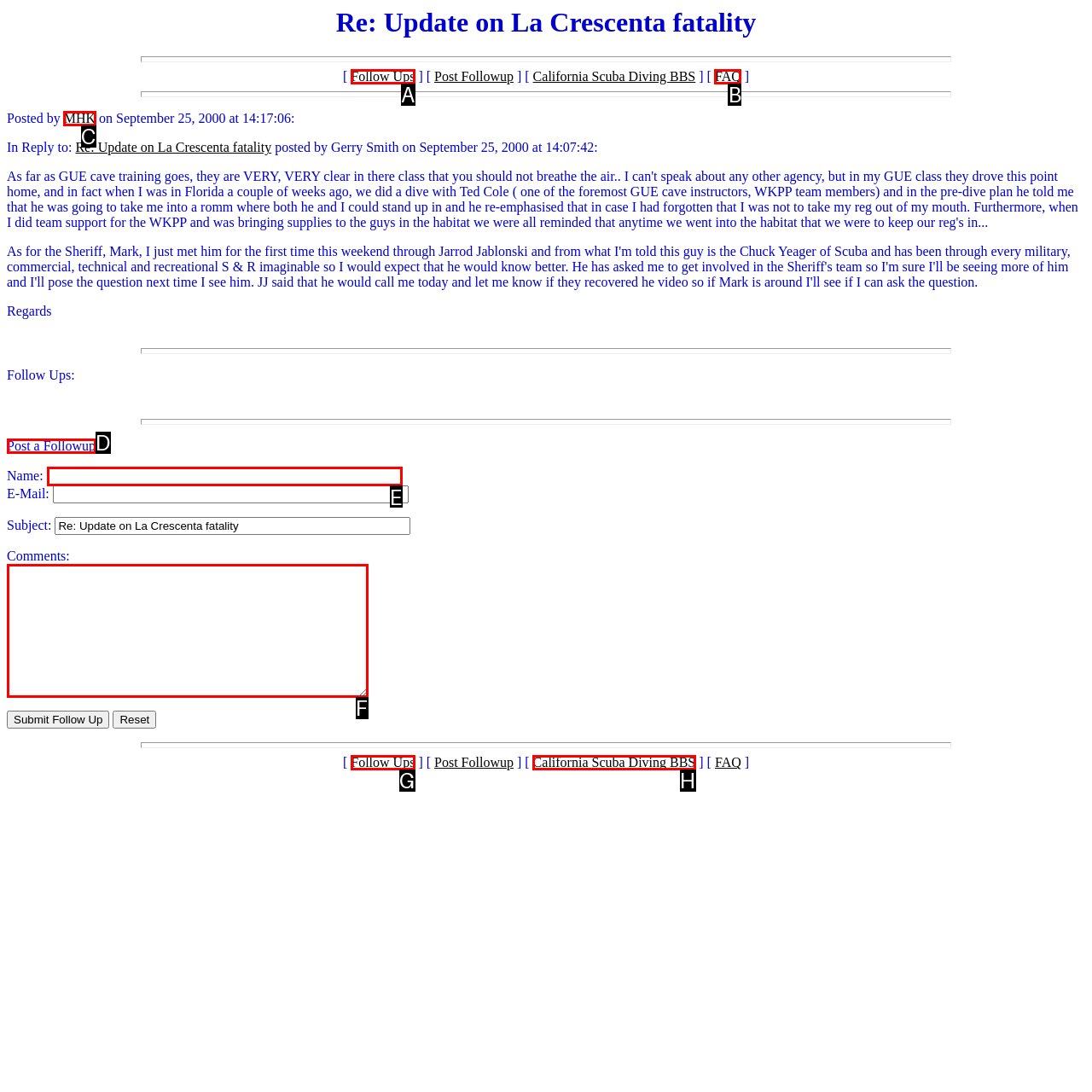Which HTML element should be clicked to complete the task: Enter your name in the input field? Answer with the letter of the corresponding option.

E